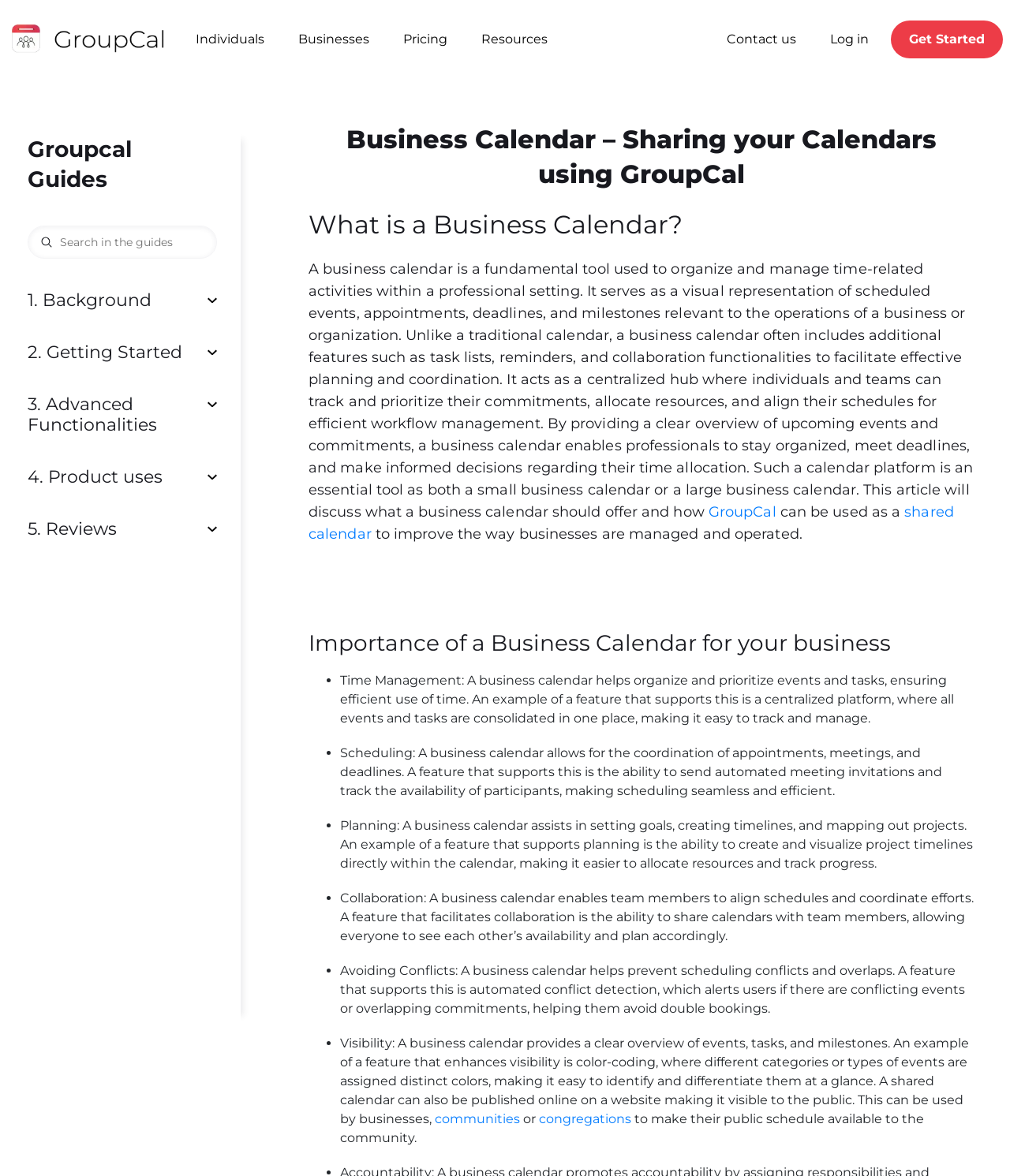Pinpoint the bounding box coordinates of the clickable area necessary to execute the following instruction: "Click the 'Individuals' link". The coordinates should be given as four float numbers between 0 and 1, namely [left, top, right, bottom].

[0.182, 0.019, 0.273, 0.048]